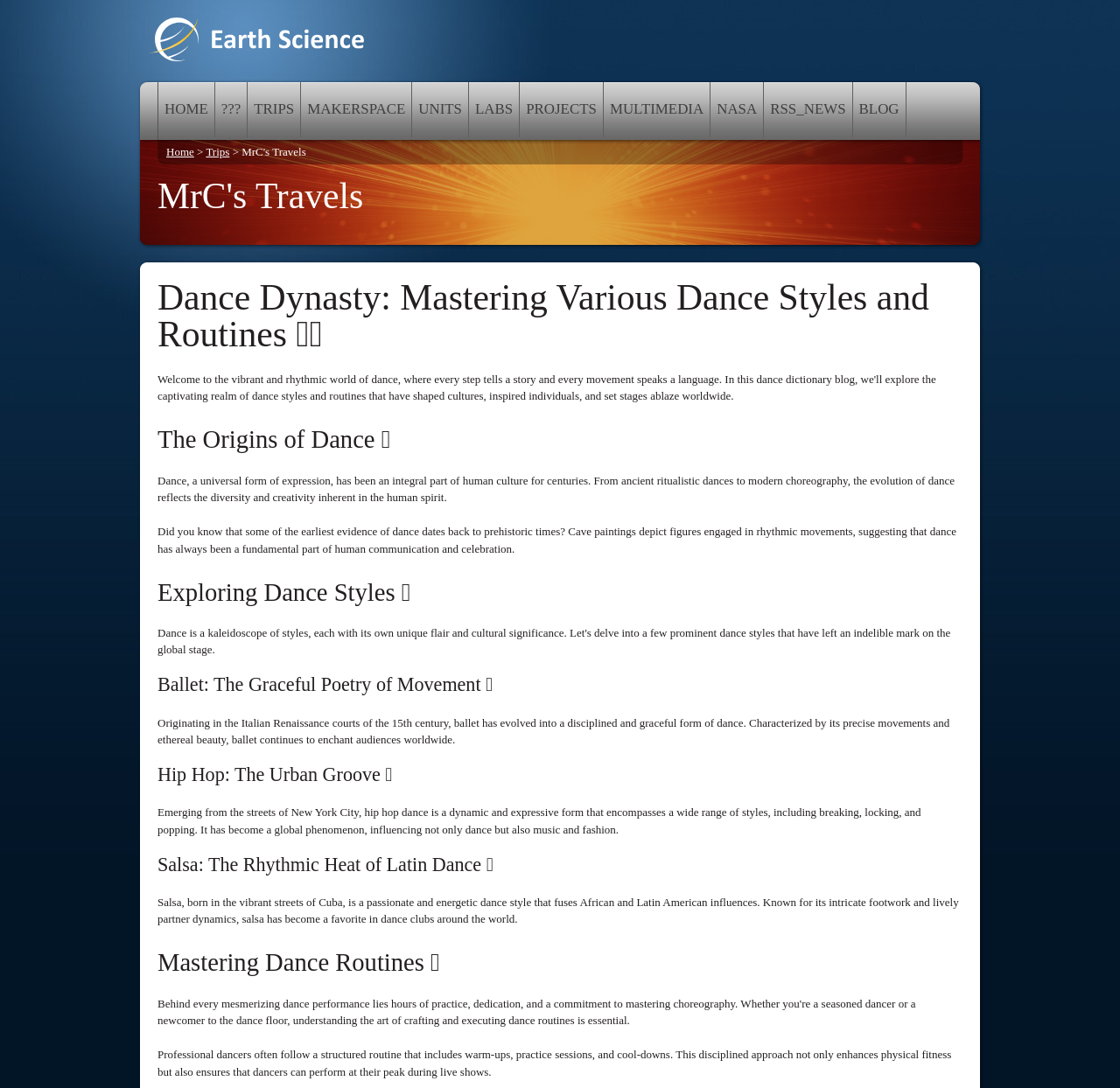Offer a thorough description of the webpage.

The webpage is about Dance Dynasty, a platform that explores various dance styles and mastering routines. At the top, there is a logo with a link and an image, followed by a navigation menu with links to different sections, including HOME, TRIPS, MAKERSPACE, UNITS, LABS, PROJECTS, MULTIMEDIA, NASA, RSS_NEWS, BLOG, and SEARCH.

Below the navigation menu, there is a heading "MrC's Travels" and a link to "Trips". The main content of the page is divided into sections, each with a heading and descriptive text. The first section is about the origins of dance, with a heading "Dance Dynasty: Mastering Various Dance Styles and Routines" and two paragraphs of text that discuss the history and evolution of dance.

The next section is about exploring dance styles, with a heading "Exploring Dance Styles" and three subsections dedicated to Ballet, Hip Hop, and Salsa. Each subsection has a heading and a paragraph of text that describes the characteristics and history of the respective dance style.

Finally, there is a section about mastering dance routines, with a heading "Mastering Dance Routines" and a paragraph of text that discusses the importance of a structured routine for professional dancers. Throughout the page, there are no images, but the text is organized in a clear and readable manner, with headings and paragraphs that make it easy to follow.